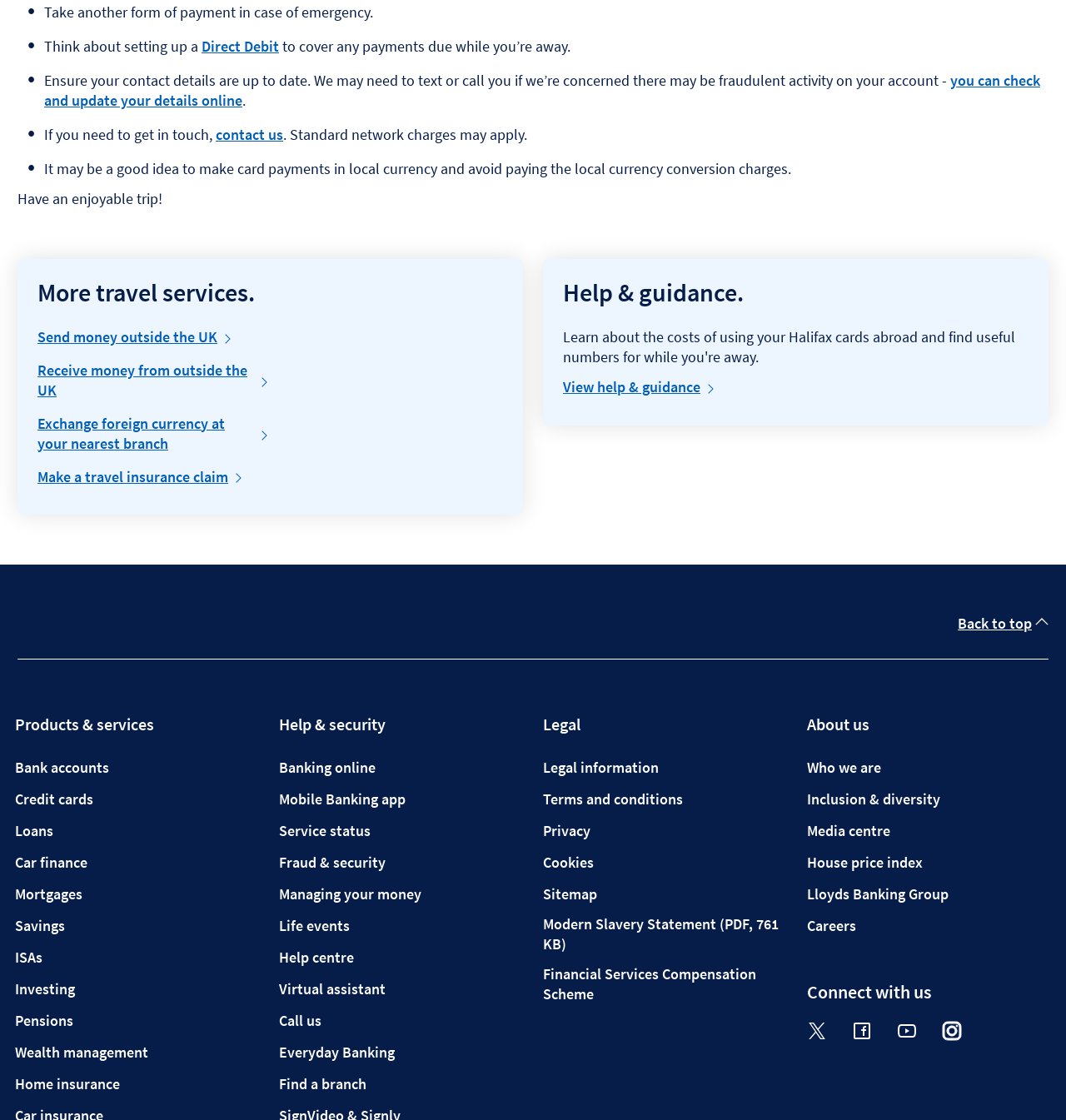What is the purpose of the 'More travel services' section?
Using the screenshot, give a one-word or short phrase answer.

Travel services